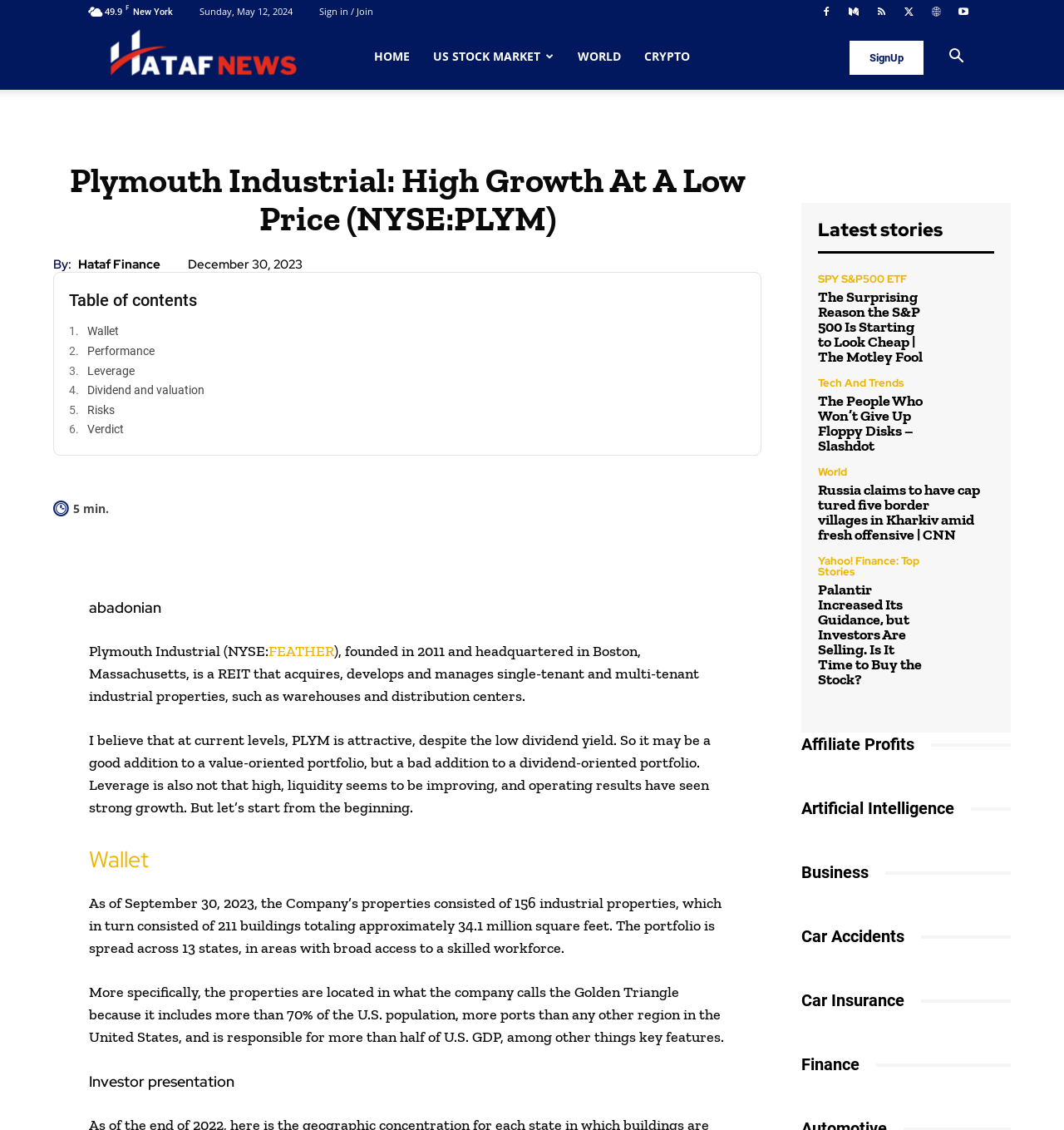Identify the bounding box coordinates of the clickable region required to complete the instruction: "Check 'Latest stories'". The coordinates should be given as four float numbers within the range of 0 and 1, i.e., [left, top, right, bottom].

[0.769, 0.193, 0.886, 0.214]